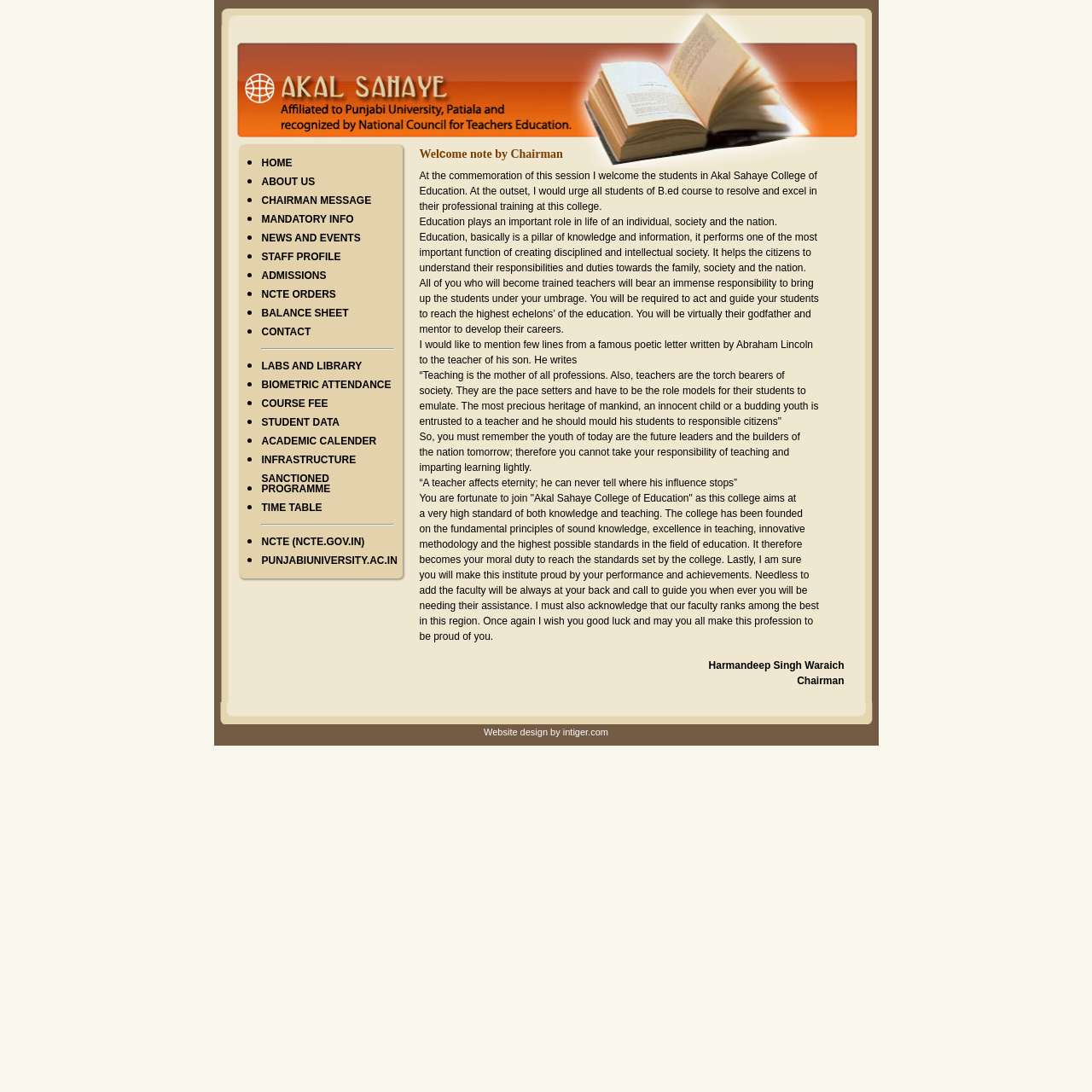Refer to the image and offer a detailed explanation in response to the question: What is the responsibility of trained teachers?

According to the chairman's message, trained teachers will bear an immense responsibility to bring up the students under their umbrage, guiding them to reach the highest echelons of education and developing their careers.